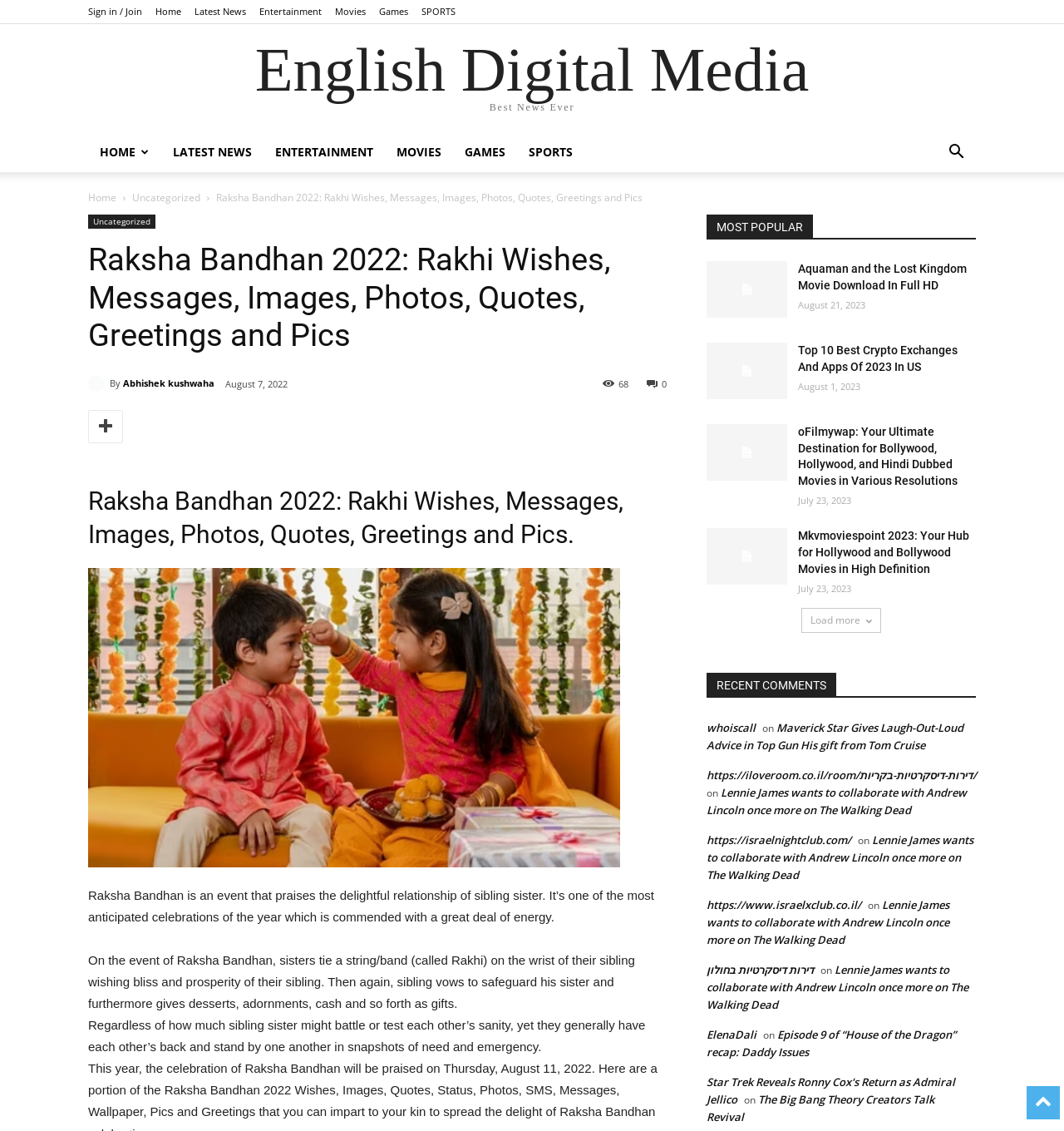What is the category of the article 'Aquaman and the Lost Kingdom Movie Download In Full HD'?
Please answer the question with as much detail as possible using the screenshot.

The article 'Aquaman and the Lost Kingdom Movie Download In Full HD' is categorized under 'Movies' as it is related to a movie download.